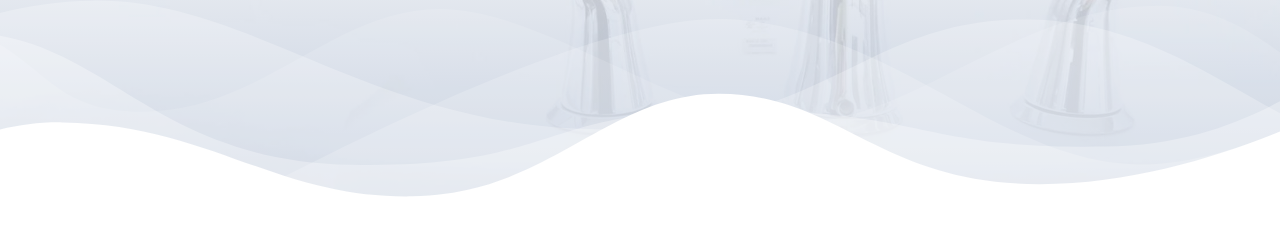Create an elaborate description of the image, covering every aspect.

The image features an elegant and minimalist graphic design that incorporates light, flowing waves in a soft, translucent palette. The gentle waves create a sense of movement and fluidity, suggesting themes of water and cleanliness, which are essential to plumbing services. The background is predominantly pale, with gradients adding depth while maintaining a sleek and modern appearance. This design likely serves as a subtle backdrop for relevant information or branding related to plumbing services, enhancing the overall aesthetic of the webpage while resonating with the services provided by LA Plumbing and Builders.